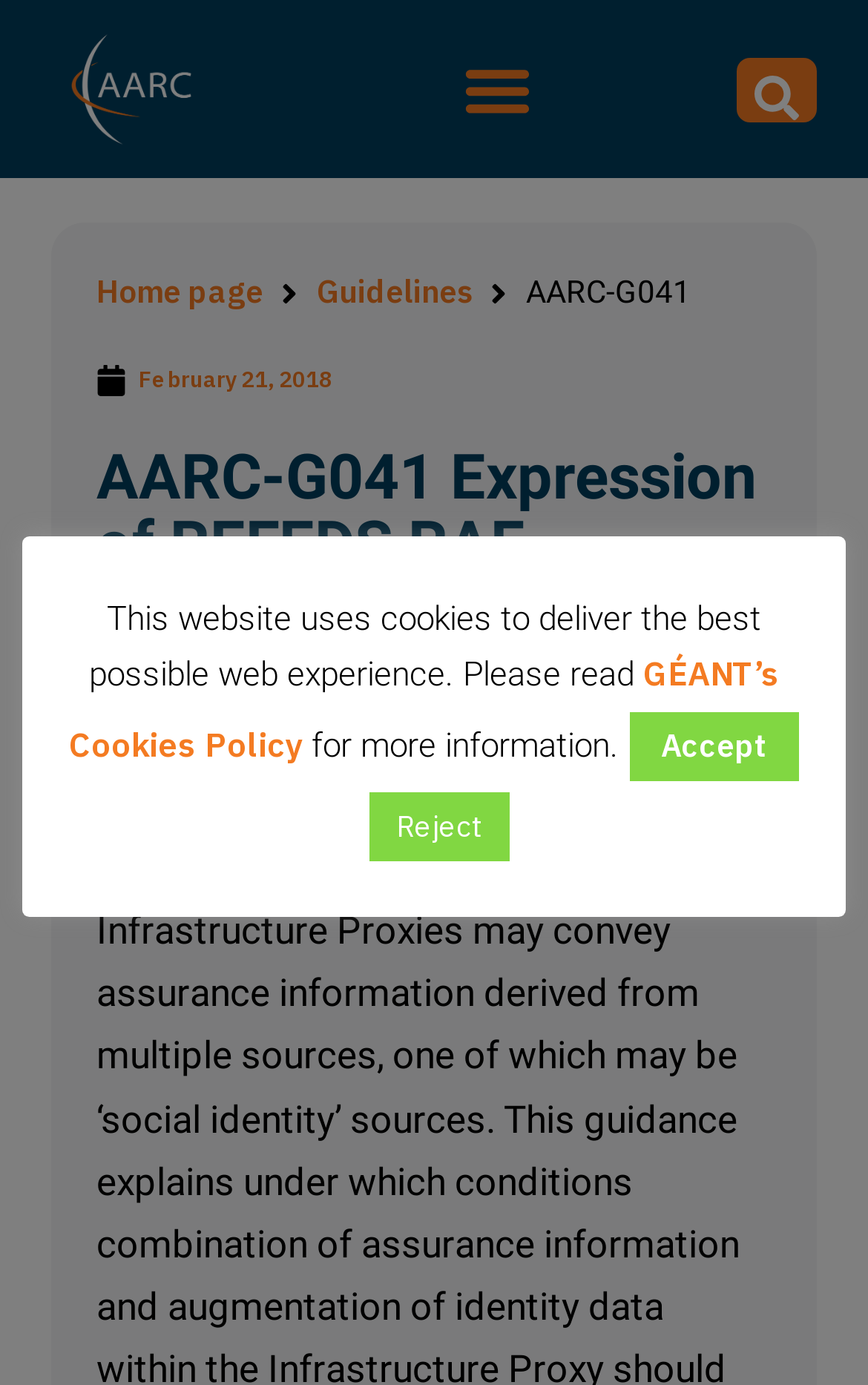Could you indicate the bounding box coordinates of the region to click in order to complete this instruction: "View the Guidelines".

[0.365, 0.193, 0.545, 0.23]